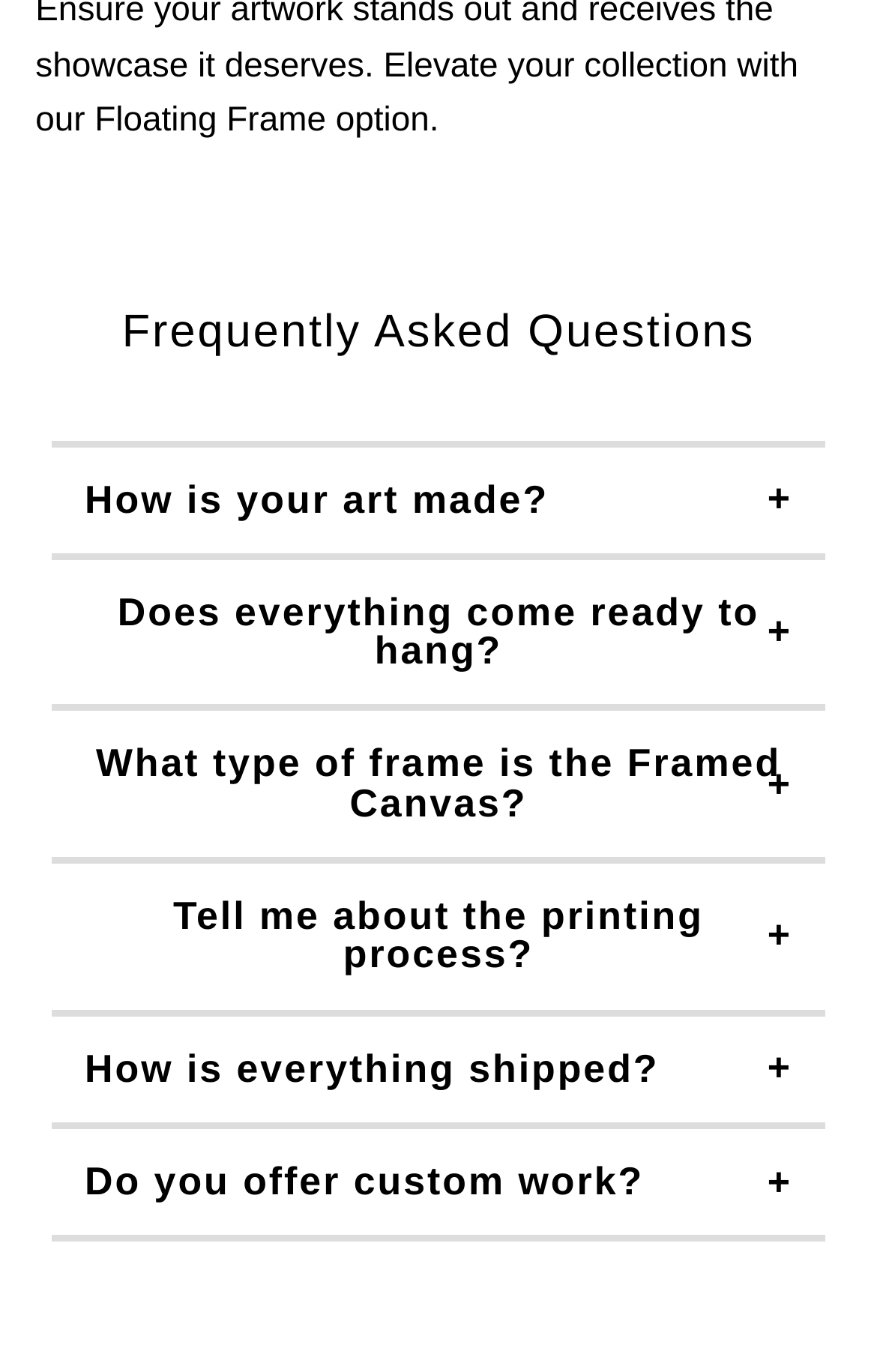What is the first FAQ question?
Look at the screenshot and provide an in-depth answer.

The first FAQ question is 'How is your art made?' which is indicated by the button element with the text 'How is your art made? +' and is located at the top of the FAQ section.